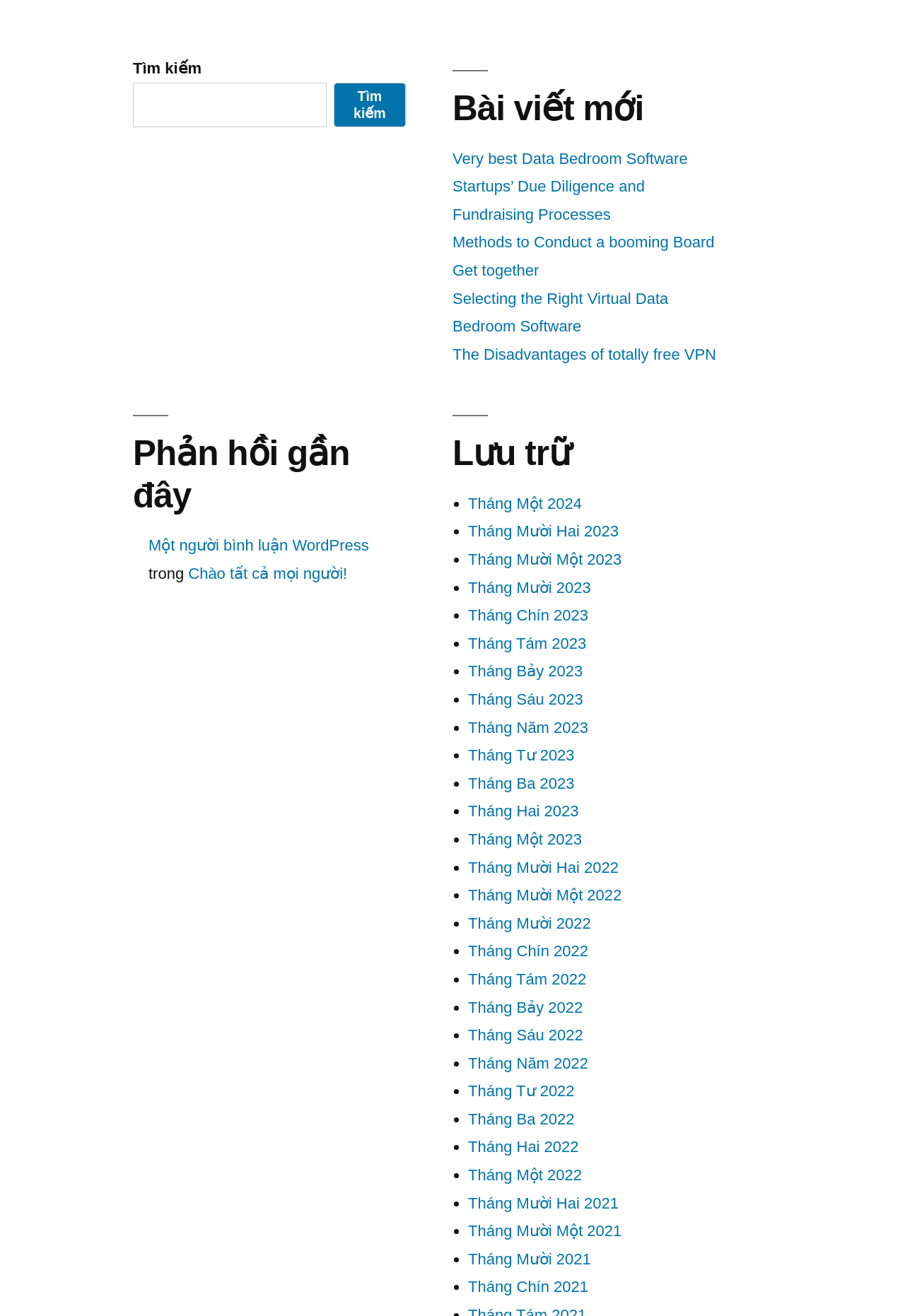Kindly respond to the following question with a single word or a brief phrase: 
What is the text of the first article in the 'Bài viết mới' section?

Very best Data Bedroom Software